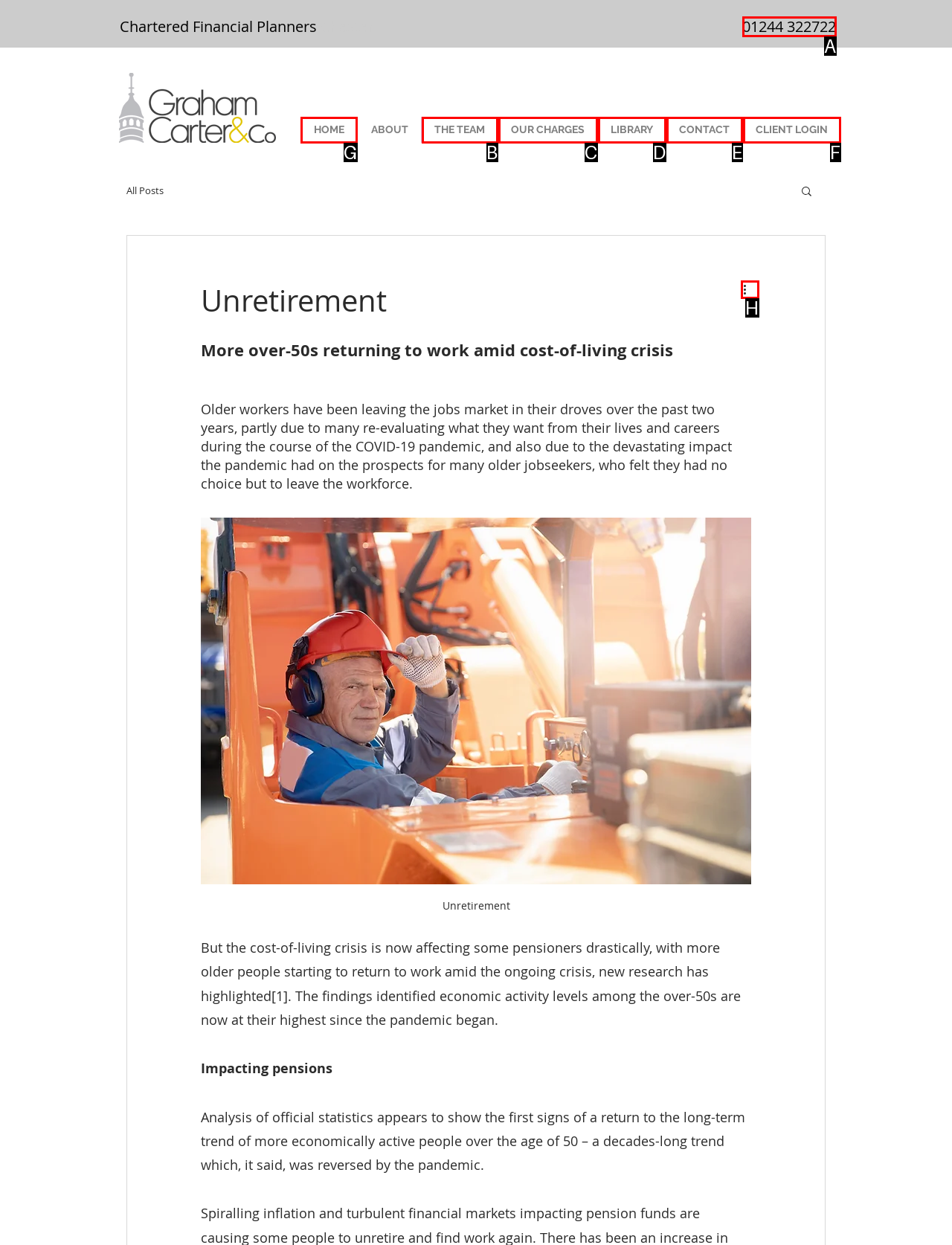Determine which HTML element I should select to execute the task: Click the 'HOME' link
Reply with the corresponding option's letter from the given choices directly.

G